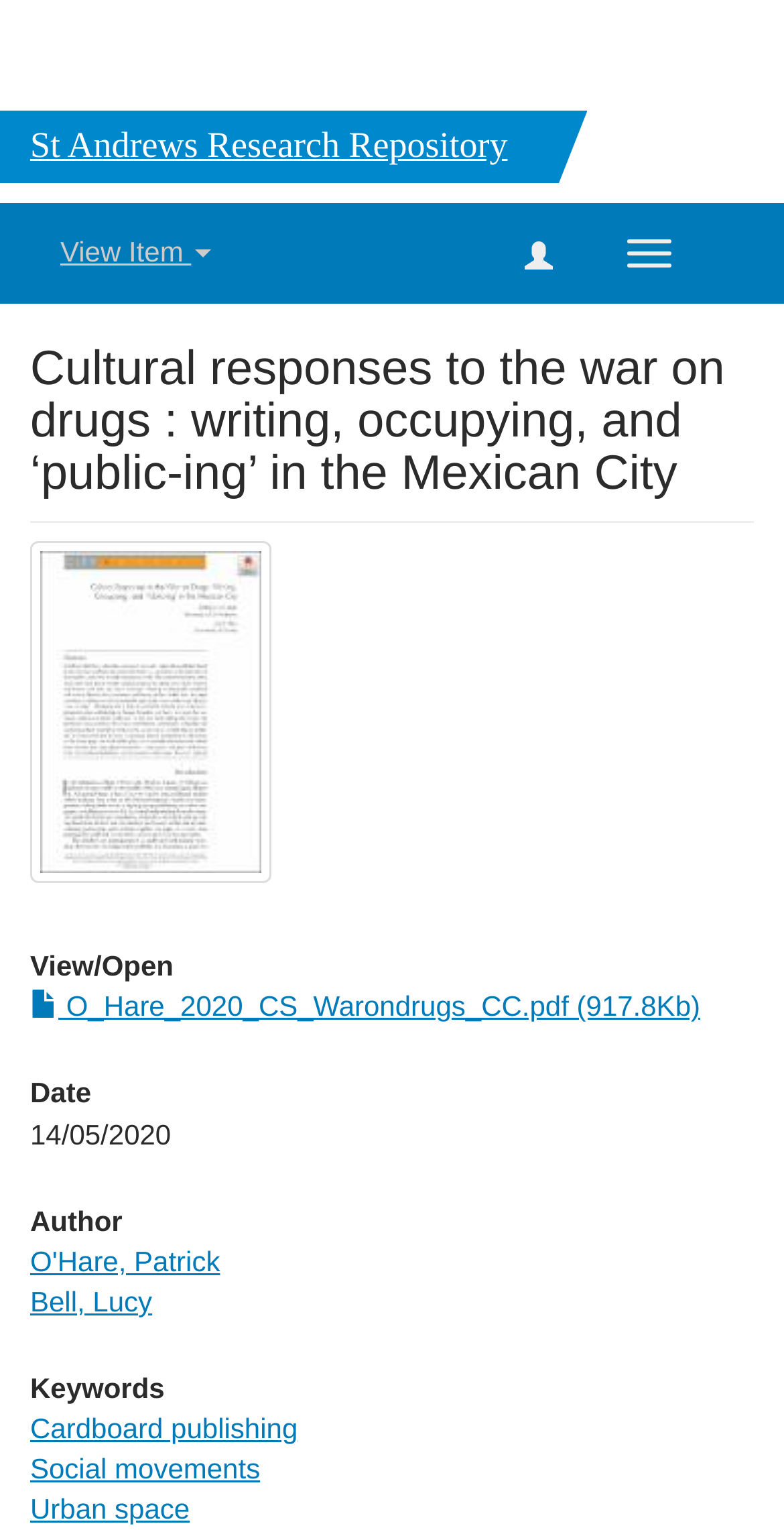Determine the bounding box coordinates for the region that must be clicked to execute the following instruction: "Toggle navigation".

[0.772, 0.143, 0.885, 0.188]